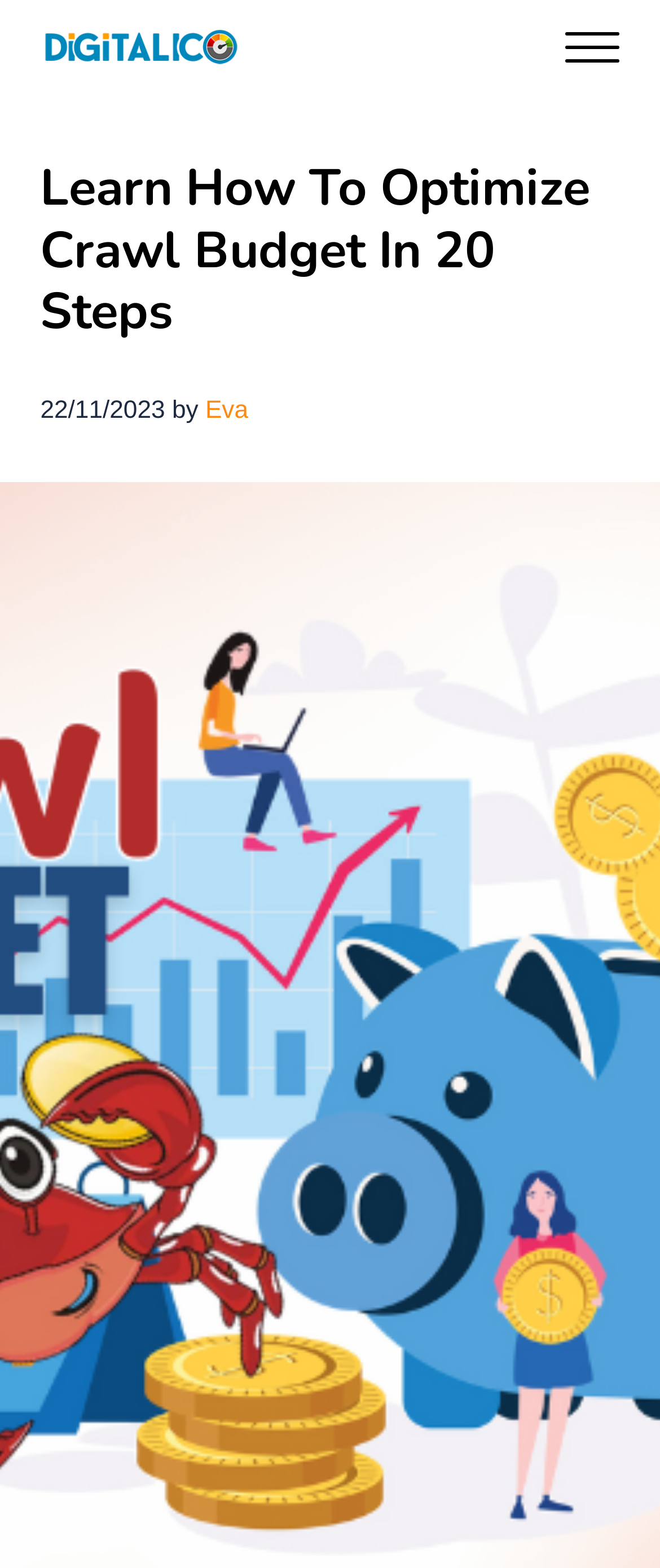What is the name of the digital marketing agency?
Using the visual information, reply with a single word or short phrase.

Digitalico Media